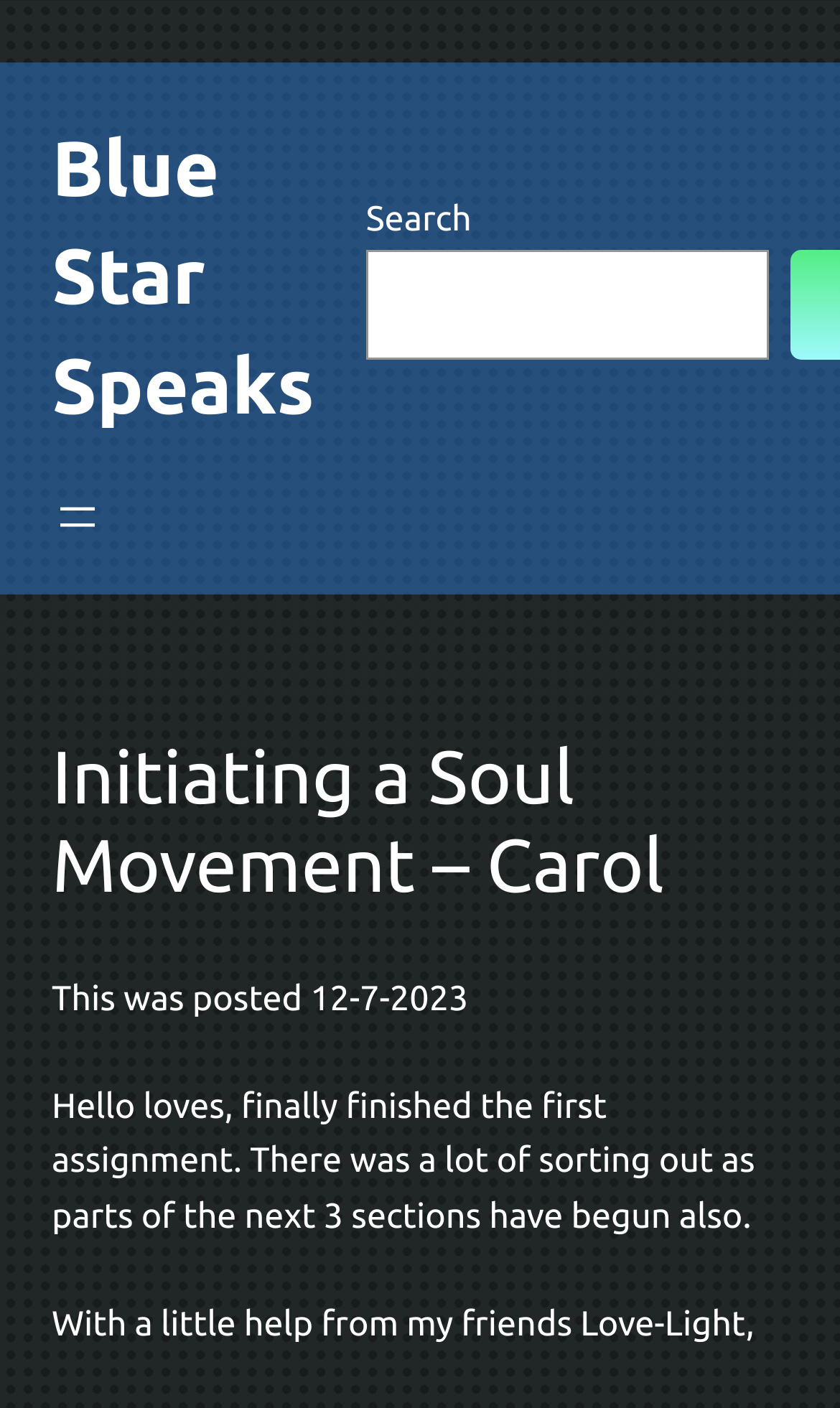How many sections are mentioned in the text?
Use the image to give a comprehensive and detailed response to the question.

The text mentions that 'parts of the next 3 sections have begun also', indicating that there are at least 3 sections being referred to.